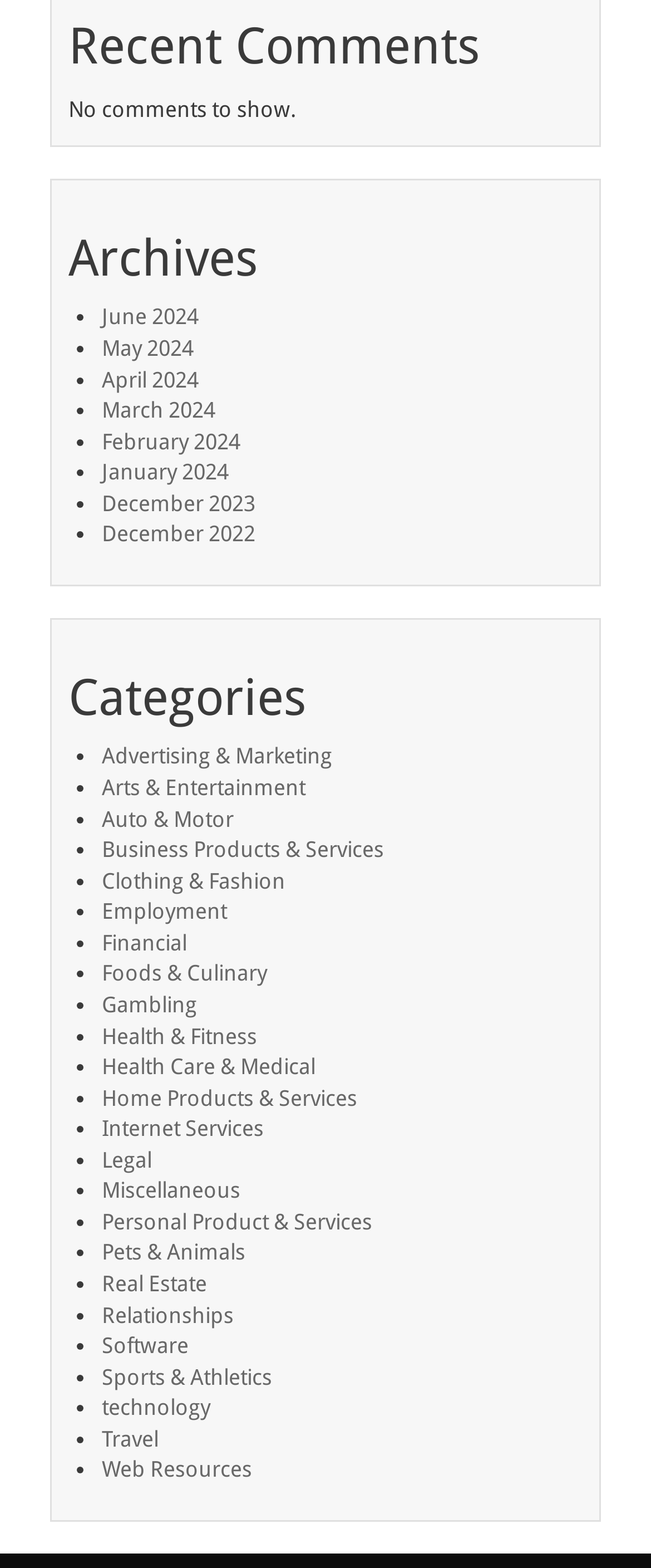Point out the bounding box coordinates of the section to click in order to follow this instruction: "View recent comments".

[0.105, 0.011, 0.895, 0.046]